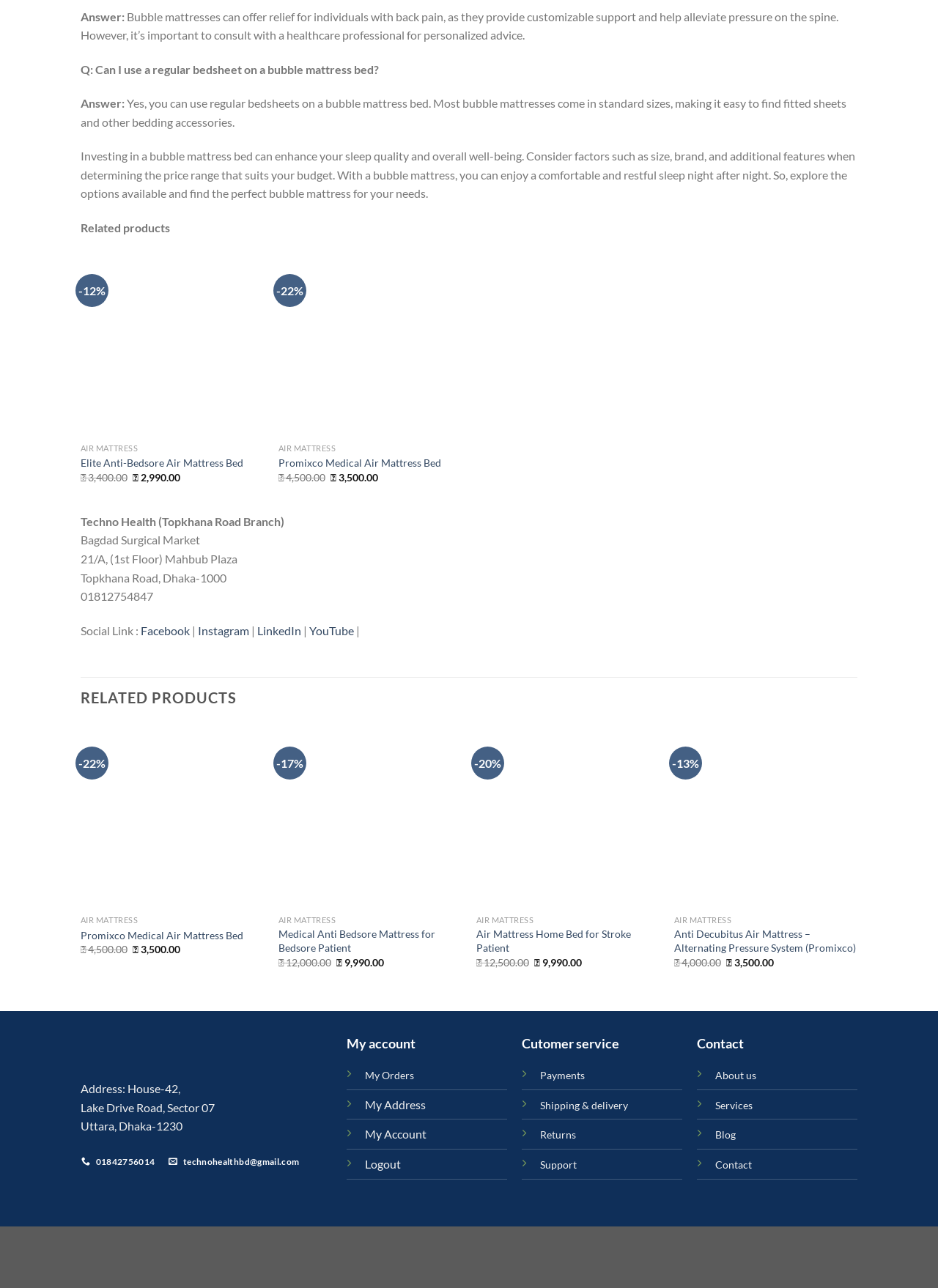Find the bounding box coordinates of the clickable area that will achieve the following instruction: "Check Disclaimer & Terms Of Use".

None